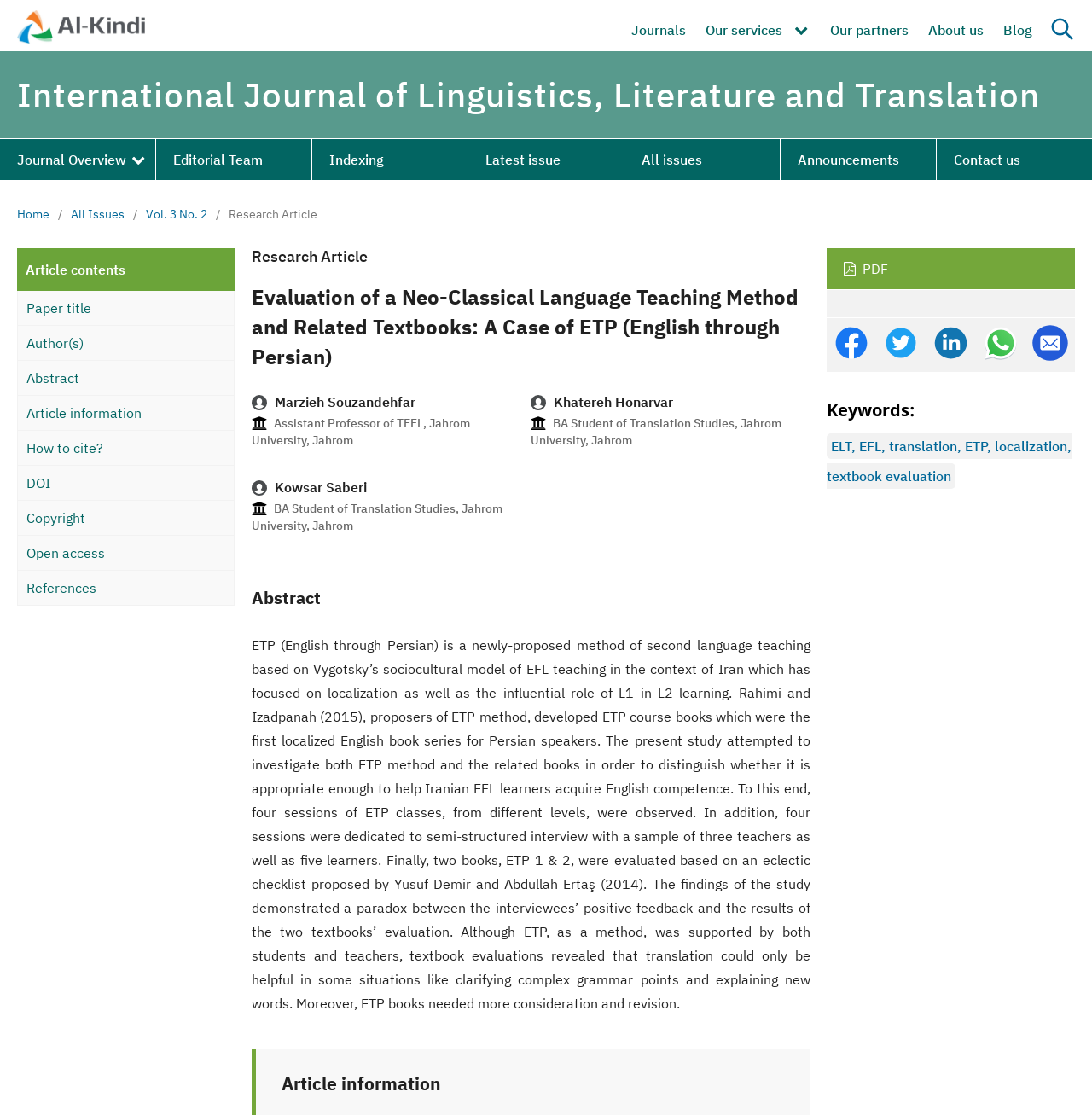Given the element description "Latest issue" in the screenshot, predict the bounding box coordinates of that UI element.

[0.429, 0.124, 0.571, 0.161]